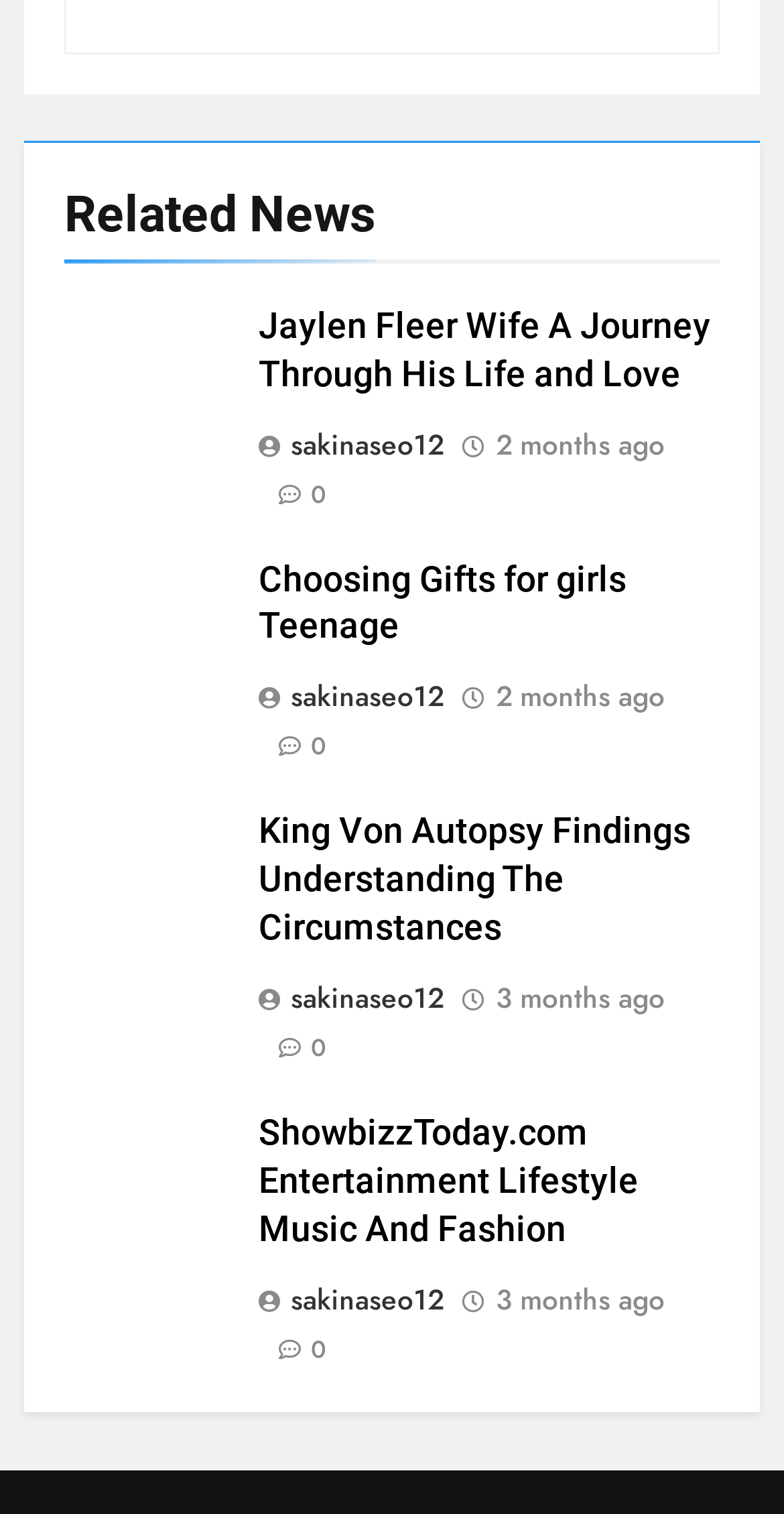Please specify the bounding box coordinates of the element that should be clicked to execute the given instruction: 'Learn about King Von's autopsy findings'. Ensure the coordinates are four float numbers between 0 and 1, expressed as [left, top, right, bottom].

[0.329, 0.535, 0.918, 0.63]